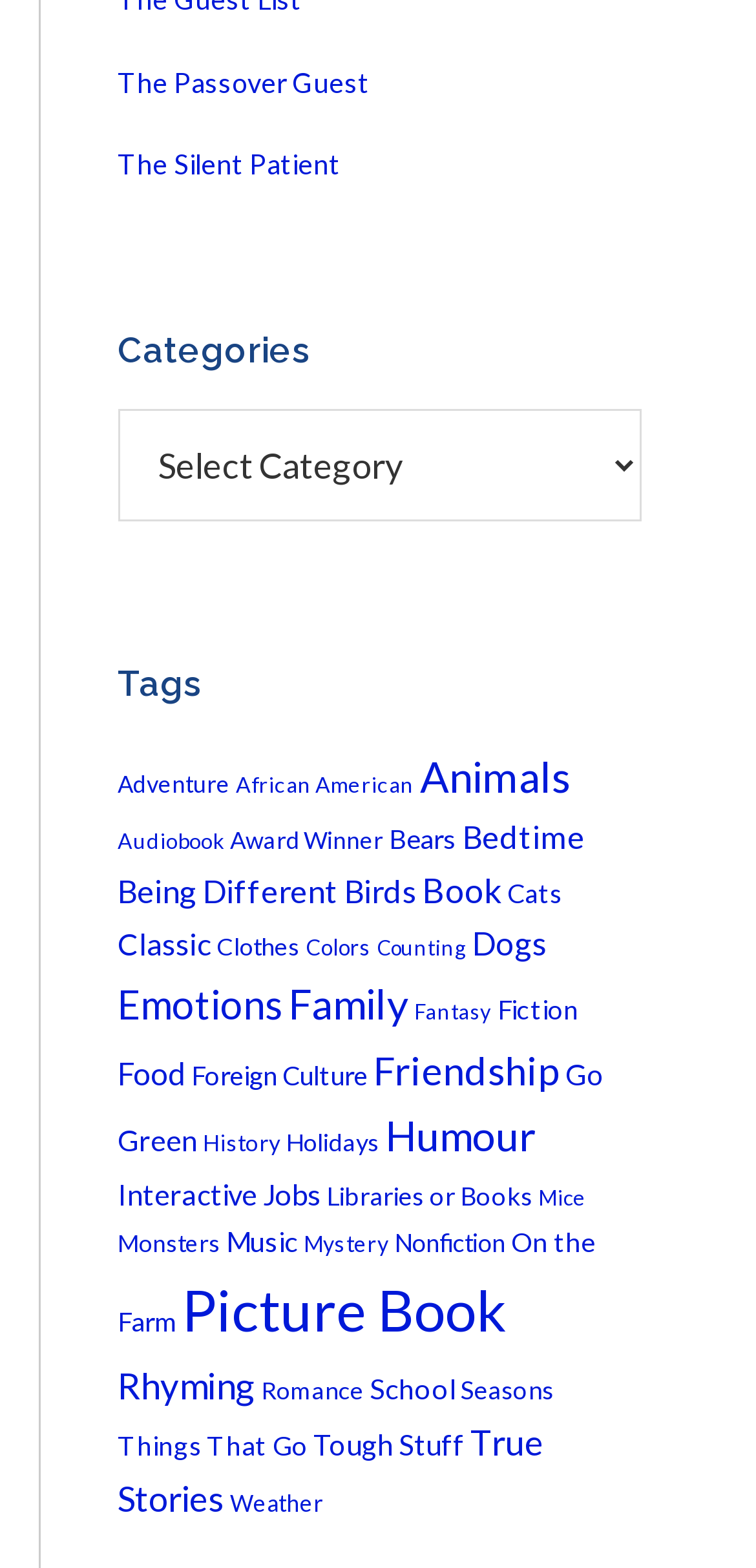What is the category with the most items?
Using the image as a reference, give an elaborate response to the question.

I looked at the list of categories and found that 'Picture Book' has the most items, with 1,198 items.